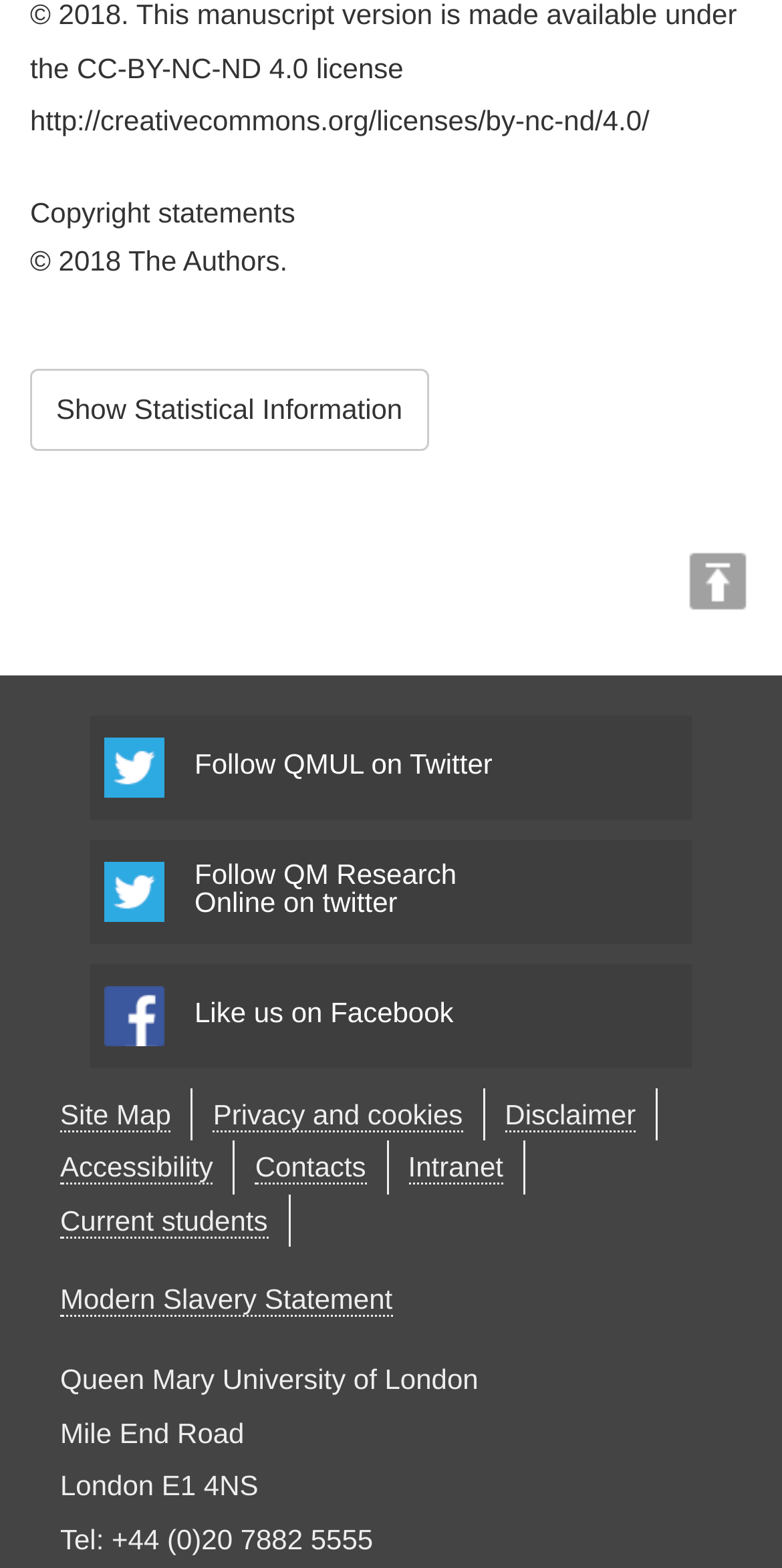Could you provide the bounding box coordinates for the portion of the screen to click to complete this instruction: "View the Substack Newsletter"?

None